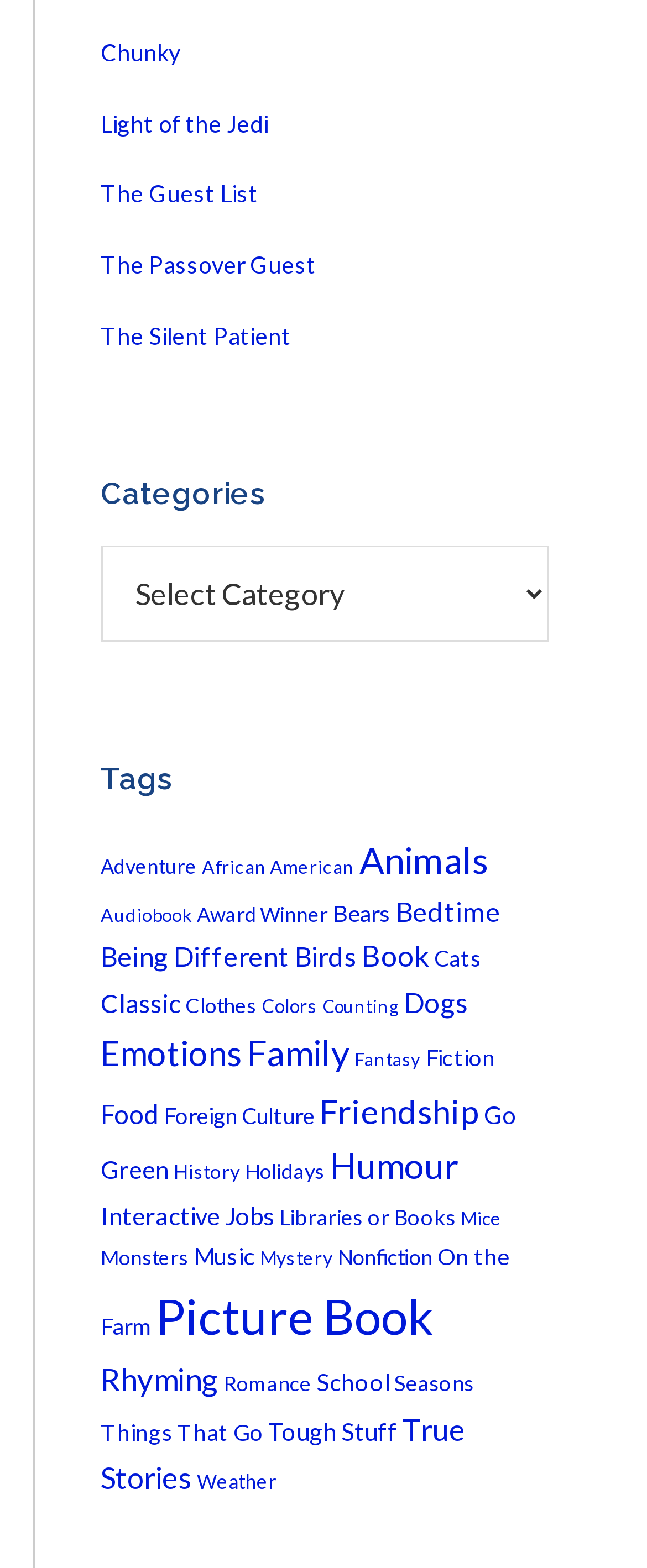Given the following UI element description: "Light of the Jedi", find the bounding box coordinates in the webpage screenshot.

[0.155, 0.069, 0.414, 0.087]